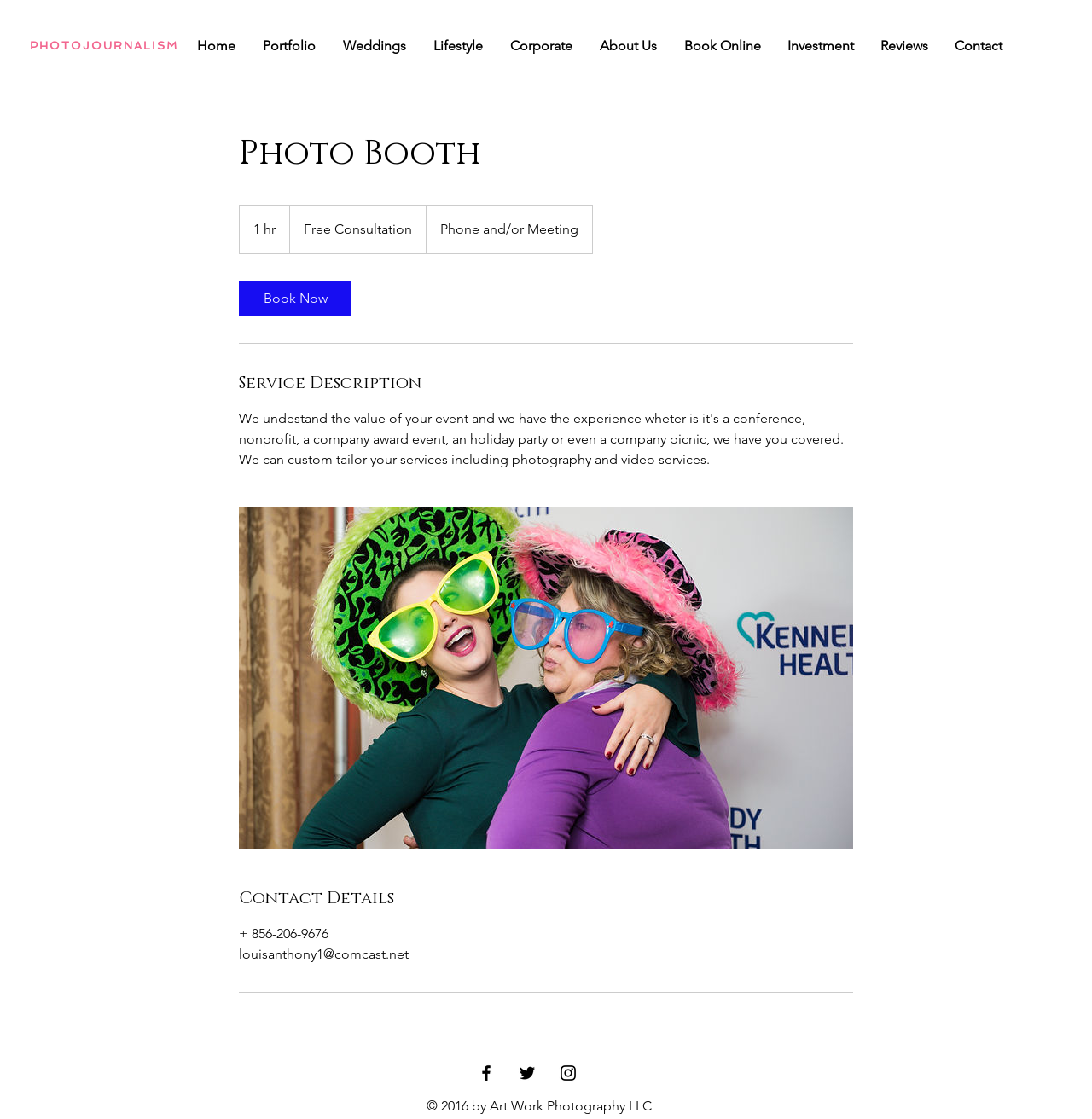What is the phone number for contact?
Please give a detailed and elaborate answer to the question based on the image.

The phone number for contact is + 856-206-9676, which is listed in the 'Contact Details' section.